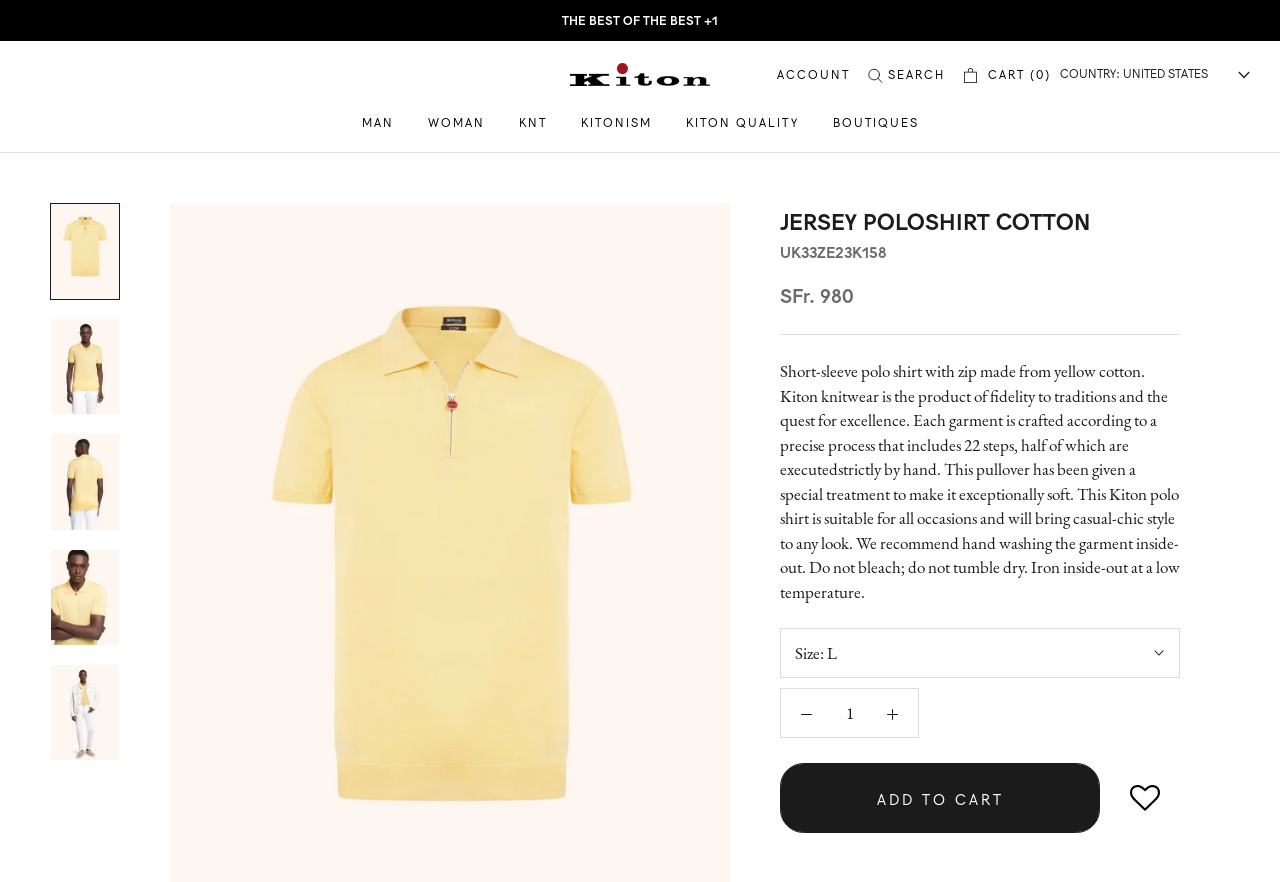Locate and generate the text content of the webpage's heading.

JERSEY POLOSHIRT COTTON